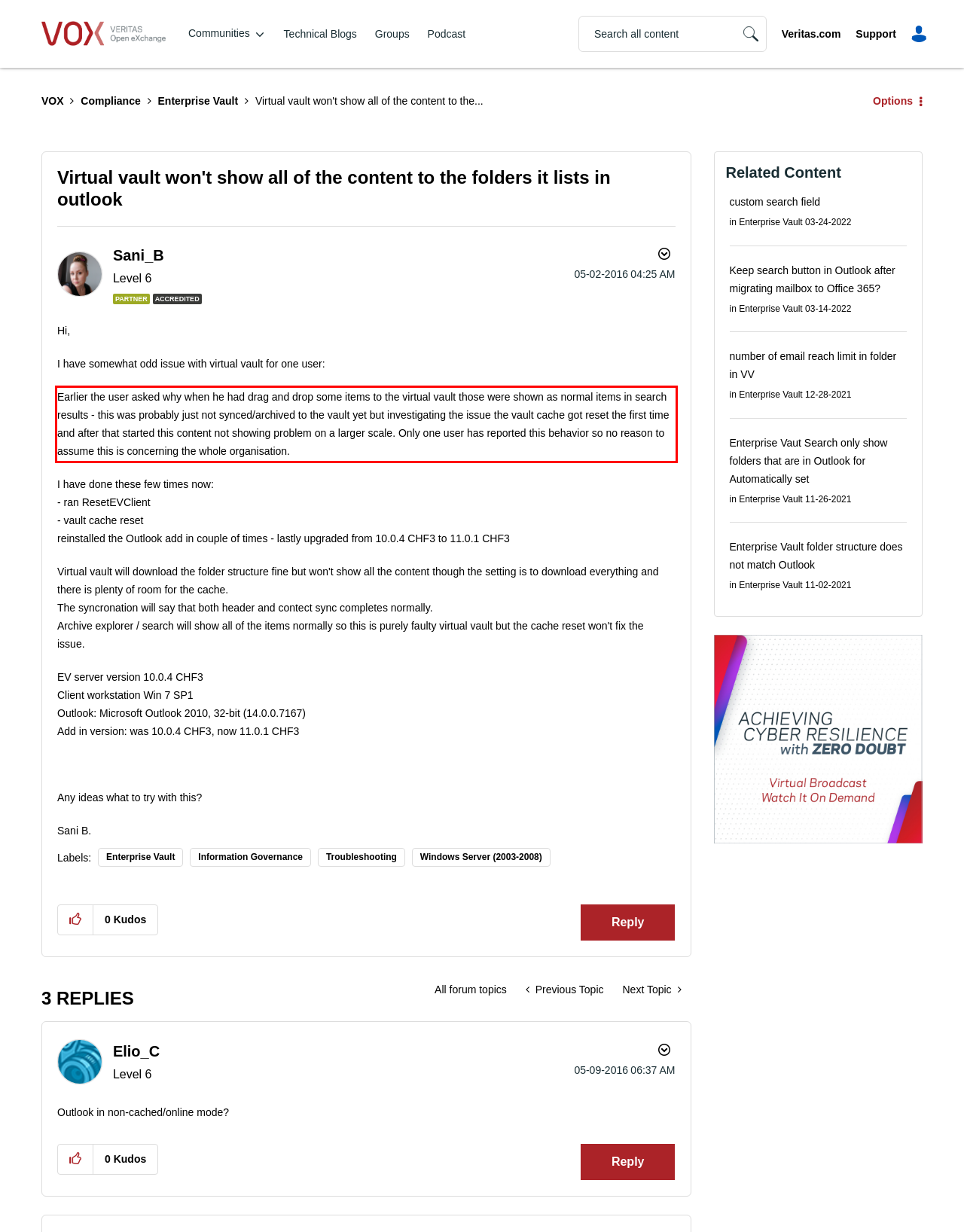You are given a screenshot showing a webpage with a red bounding box. Perform OCR to capture the text within the red bounding box.

Earlier the user asked why when he had drag and drop some items to the virtual vault those were shown as normal items in search results - this was probably just not synced/archived to the vault yet but investigating the issue the vault cache got reset the first time and after that started this content not showing problem on a larger scale. Only one user has reported this behavior so no reason to assume this is concerning the whole organisation.